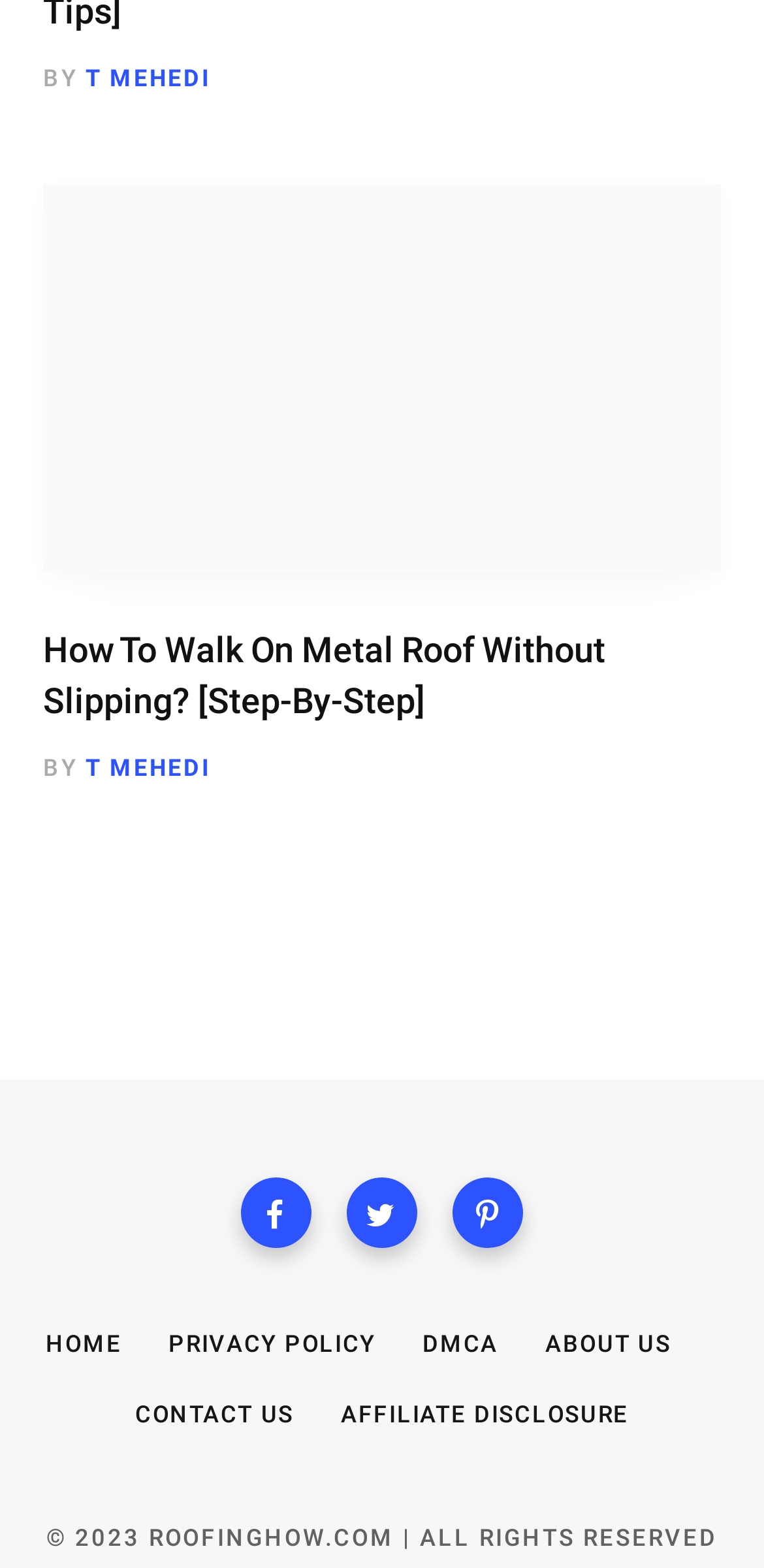Specify the bounding box coordinates of the area to click in order to follow the given instruction: "read the privacy policy."

[0.221, 0.848, 0.492, 0.866]